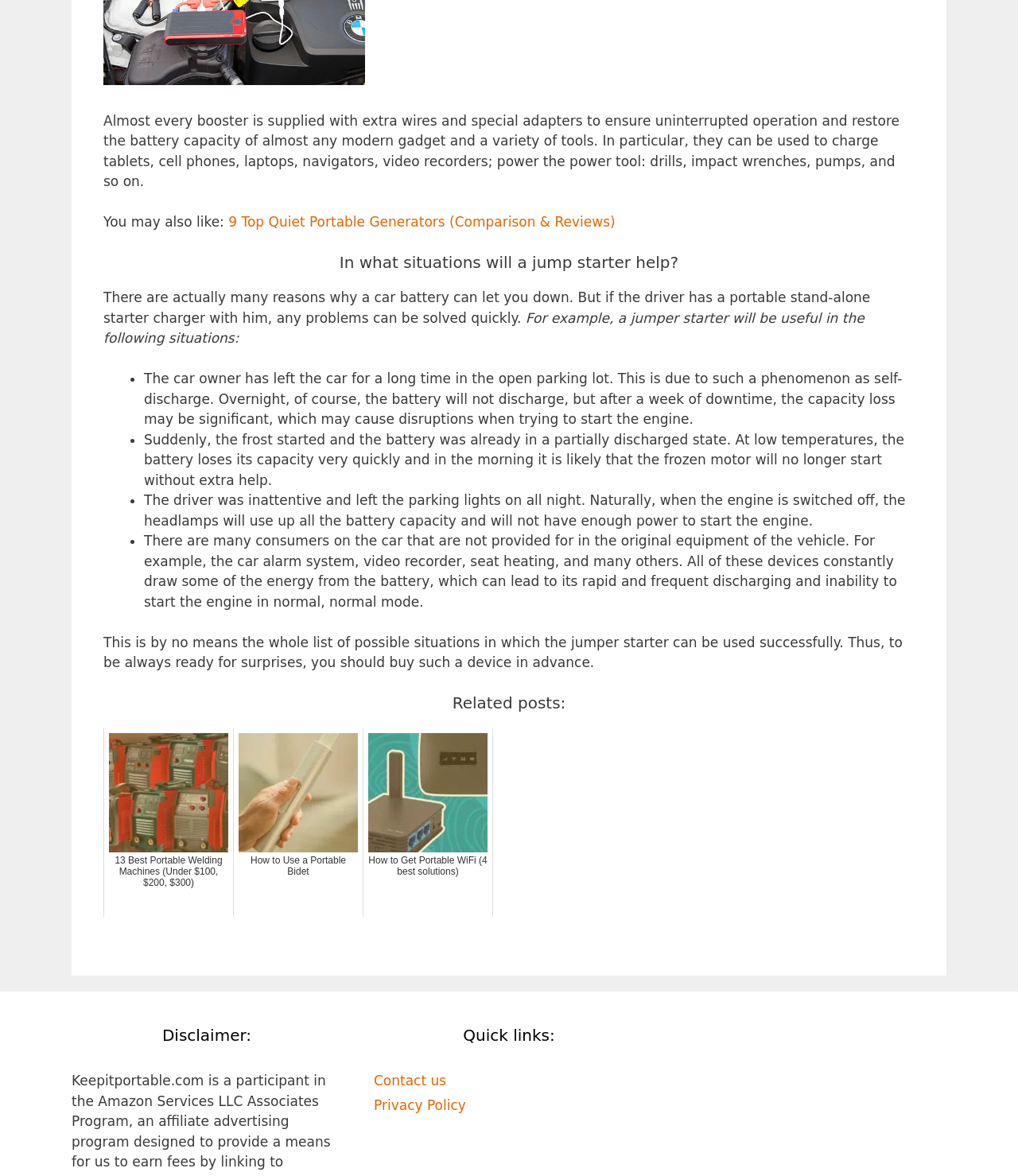Why may a car battery lose its capacity quickly in cold weather?
Examine the image and give a concise answer in one word or a short phrase.

Low temperatures